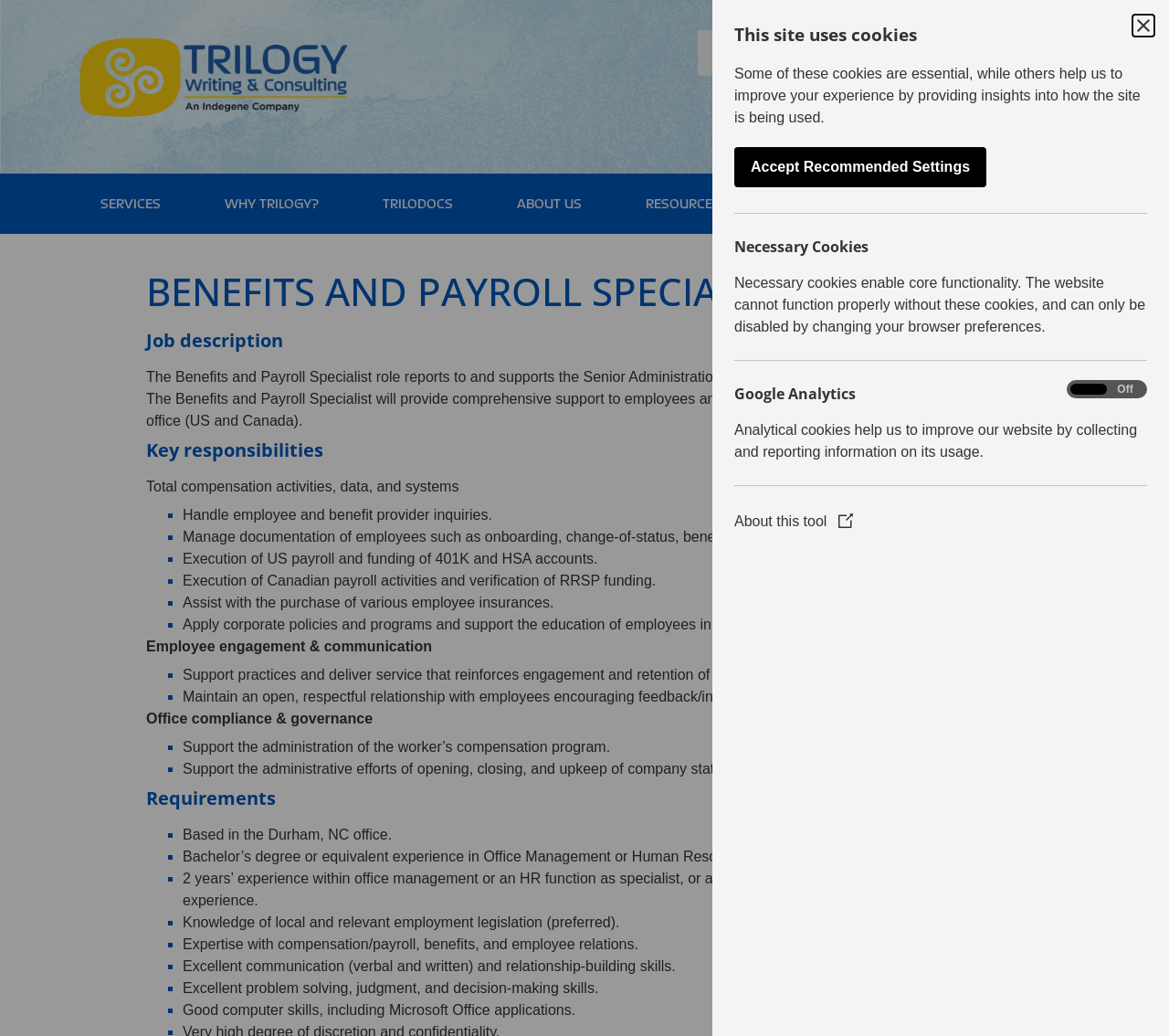What is the job title of the role described?
Based on the visual, give a brief answer using one word or a short phrase.

Benefits and Payroll Specialist